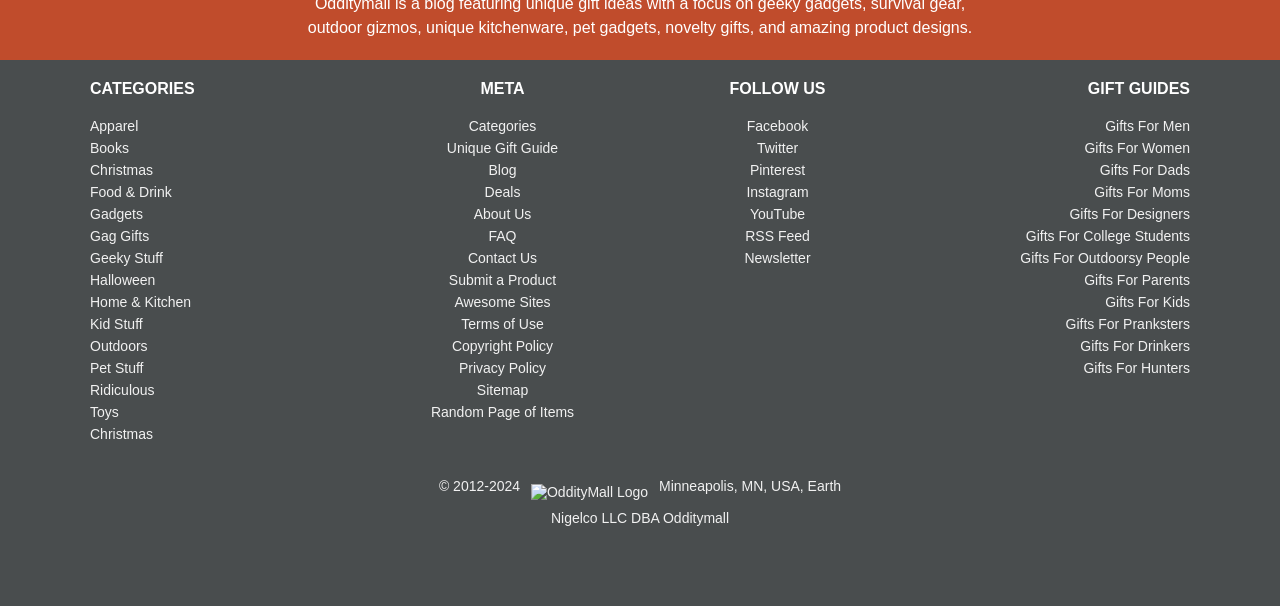How many gift guides are listed?
Carefully analyze the image and provide a thorough answer to the question.

I counted the number of links under the 'GIFT GUIDES' heading, which are 'Gifts For Men', 'Gifts For Women', 'Gifts For Dads', 'Gifts For Moms', 'Gifts For Designers', 'Gifts For College Students', 'Gifts For Outdoorsy People', 'Gifts For Parents', 'Gifts For Kids', 'Gifts For Pranksters', 'Gifts For Drinkers', and 'Gifts For Hunters'. There are 12 links in total.